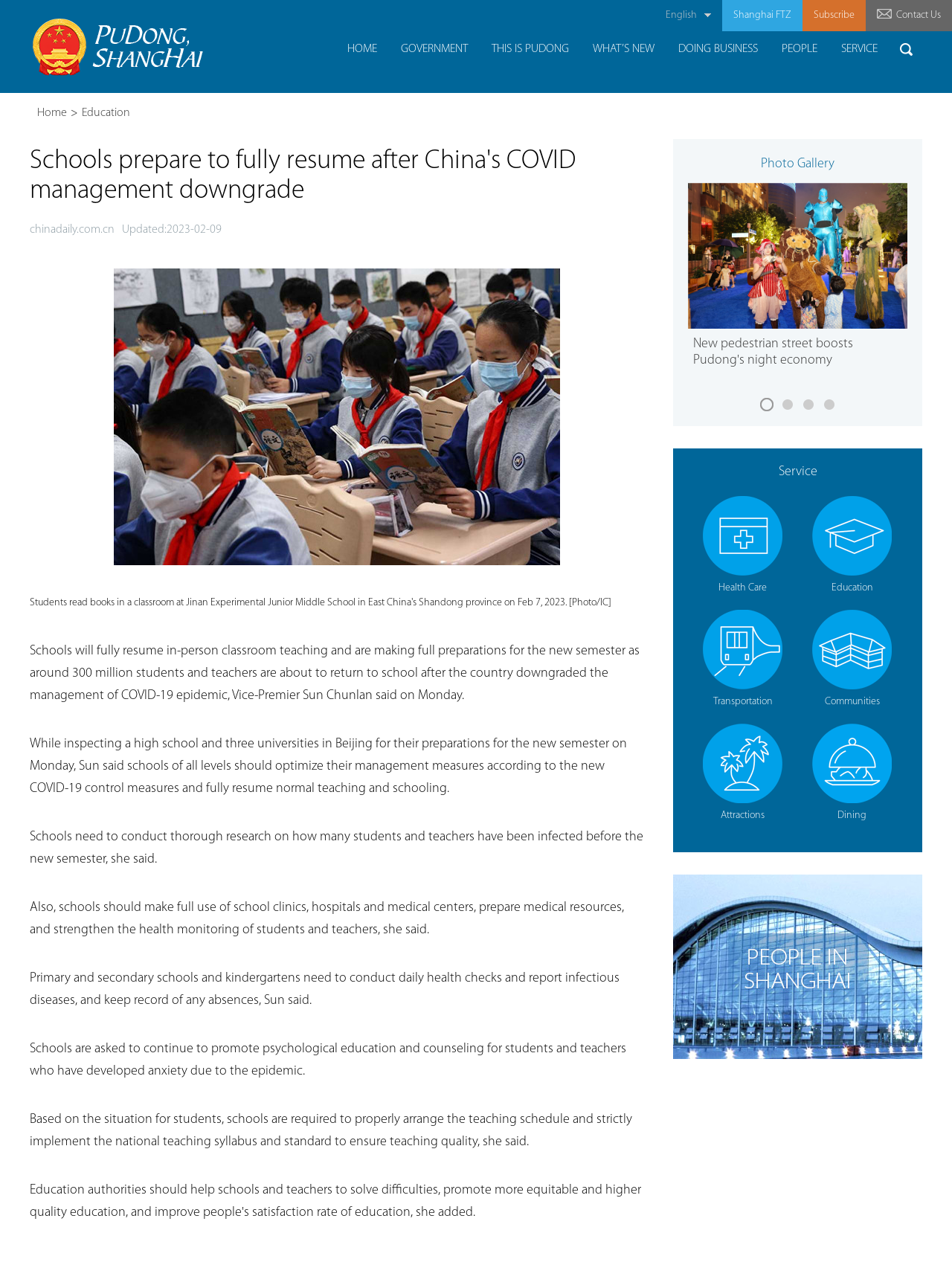How many links are there in the 'Service' section?
Please give a well-detailed answer to the question.

I counted the number of links in the 'Service' section by looking at the links under the heading 'Service', which are 'Health Care', 'Education', 'Transportation', 'Communities', and 'Attractions'.